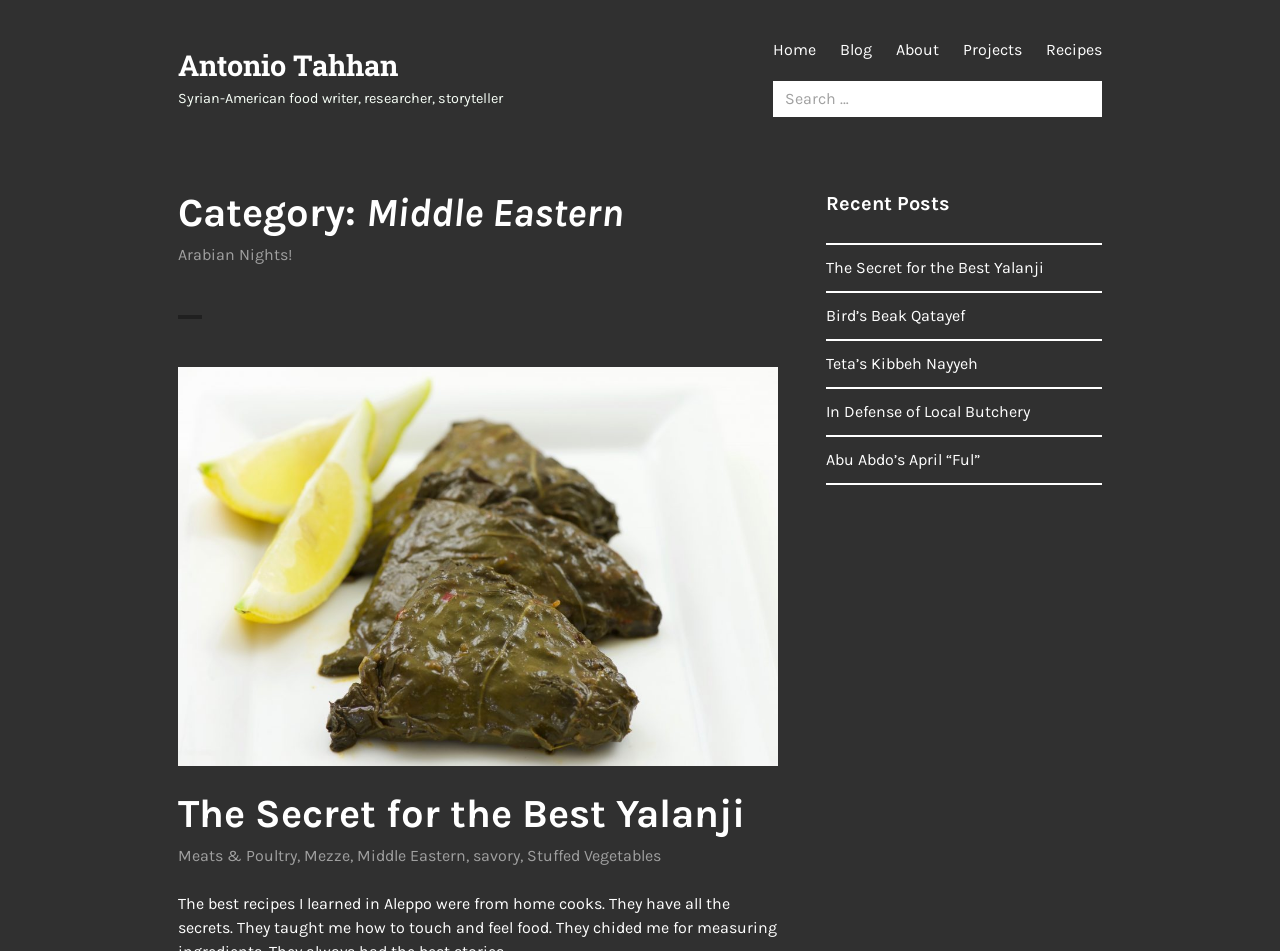Locate the bounding box coordinates of the clickable area to execute the instruction: "View the 'Recent Posts'". Provide the coordinates as four float numbers between 0 and 1, represented as [left, top, right, bottom].

[0.645, 0.199, 0.861, 0.23]